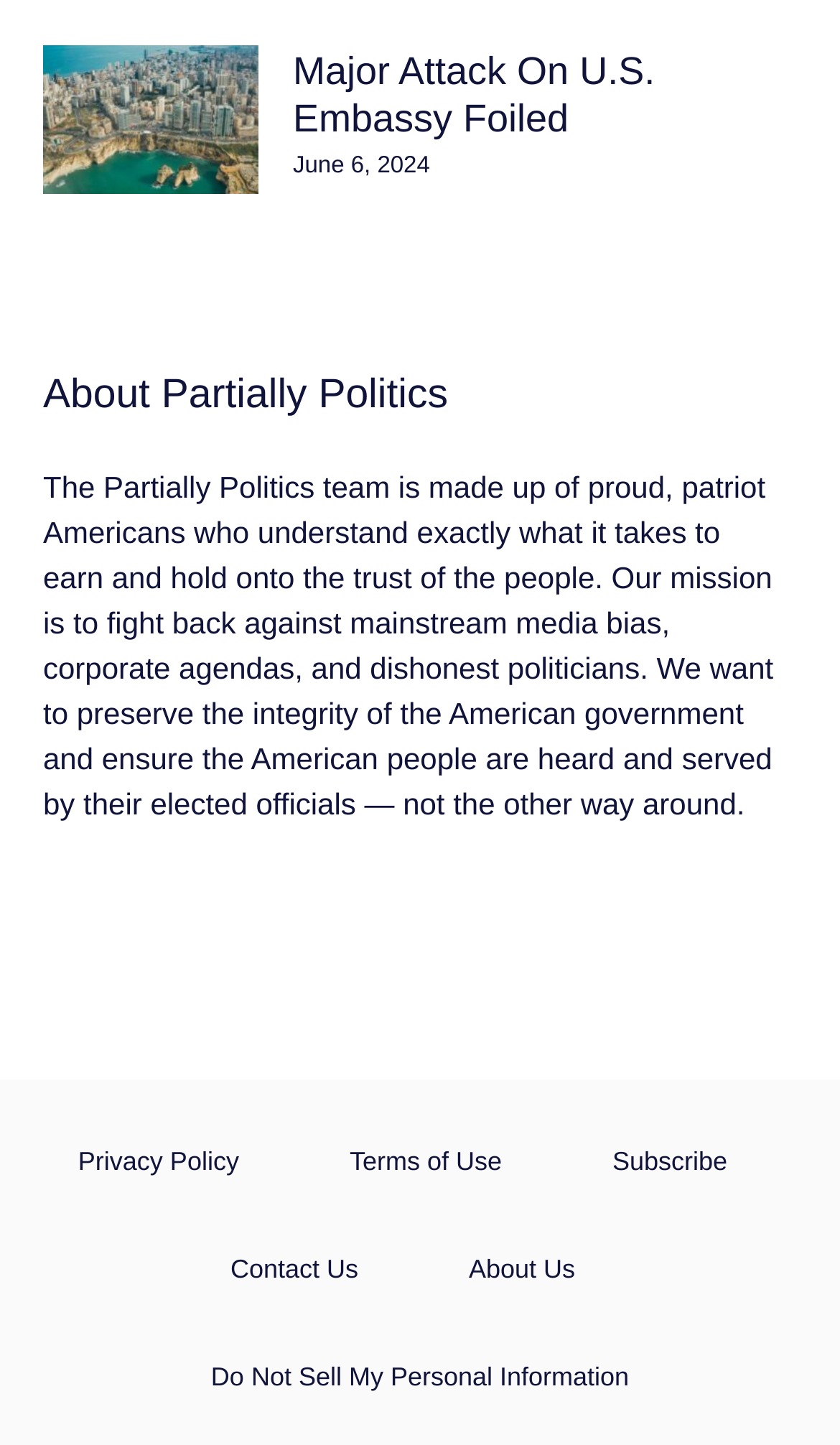Please mark the bounding box coordinates of the area that should be clicked to carry out the instruction: "read about the major attack on U.S. embassy".

[0.051, 0.032, 0.308, 0.134]